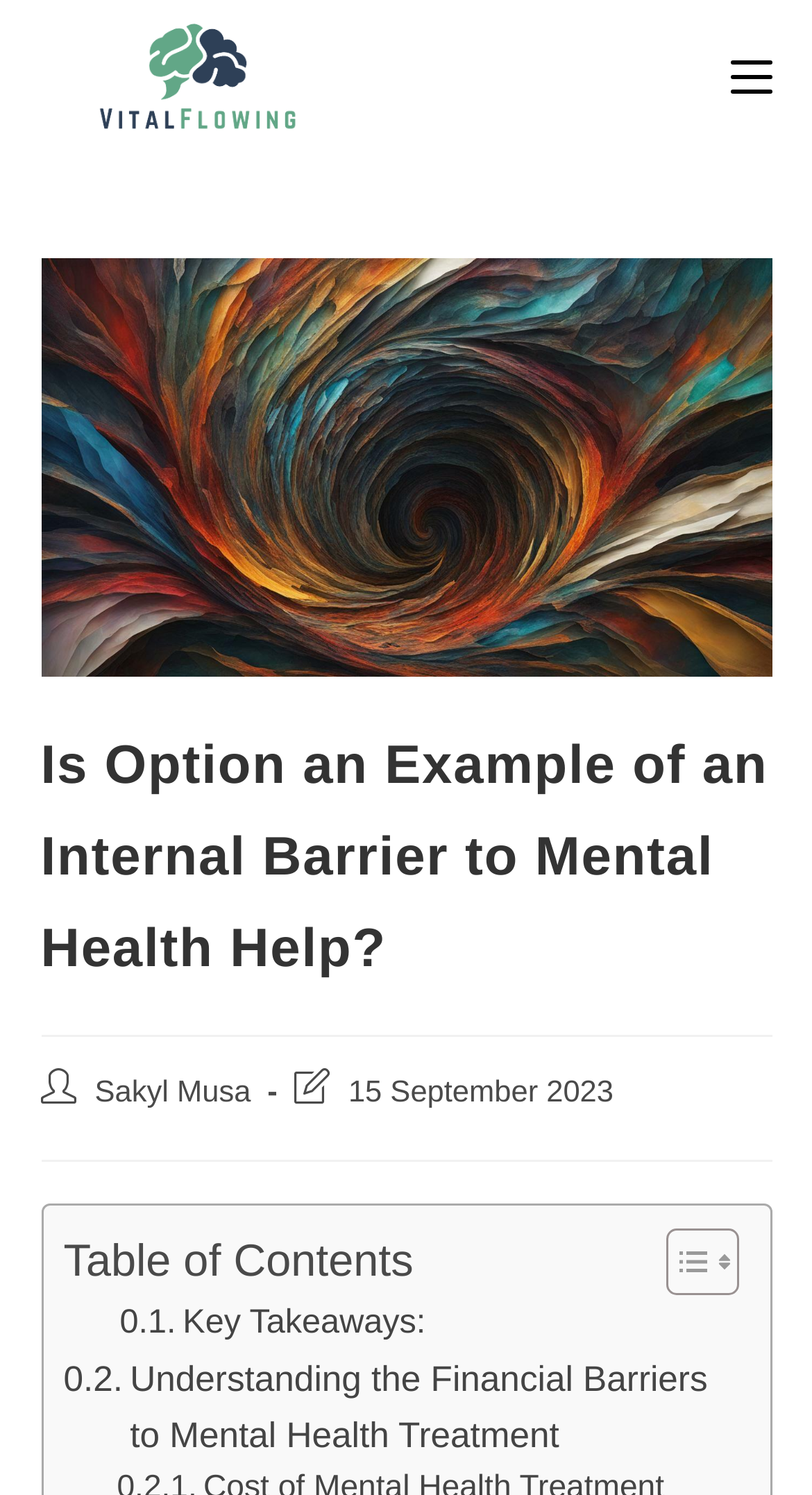Provide a thorough description of the webpage you see.

The webpage appears to be an article discussing the internal barriers to seeking mental health help, with a focus on the option as an example. At the top-left of the page, there is a layout table with a link to the main content. On the top-right, there is a mobile menu link.

Below the mobile menu, there is a large image that spans almost the entire width of the page, with a heading "Is Option an Example of an Internal Barrier to Mental Health Help?" above it. The heading is centered and takes up about half of the page's width.

Underneath the image, there is a section with the post author's name, "Sakyl Musa", and the post's last modified date, "15 September 2023". This section is divided into two columns, with the author's name on the left and the date on the right.

Further down, there is a table of contents section, which is divided into two parts. The left part has a static text "Table of Contents" and the right part has a link to toggle the table of content. There are two small images next to the toggle link.

Below the table of contents, there are several links to different sections of the article, including "Key Takeaways" and "Understanding the Financial Barriers to Mental Health Treatment". These links are arranged vertically, with the "Key Takeaways" link being the first one.